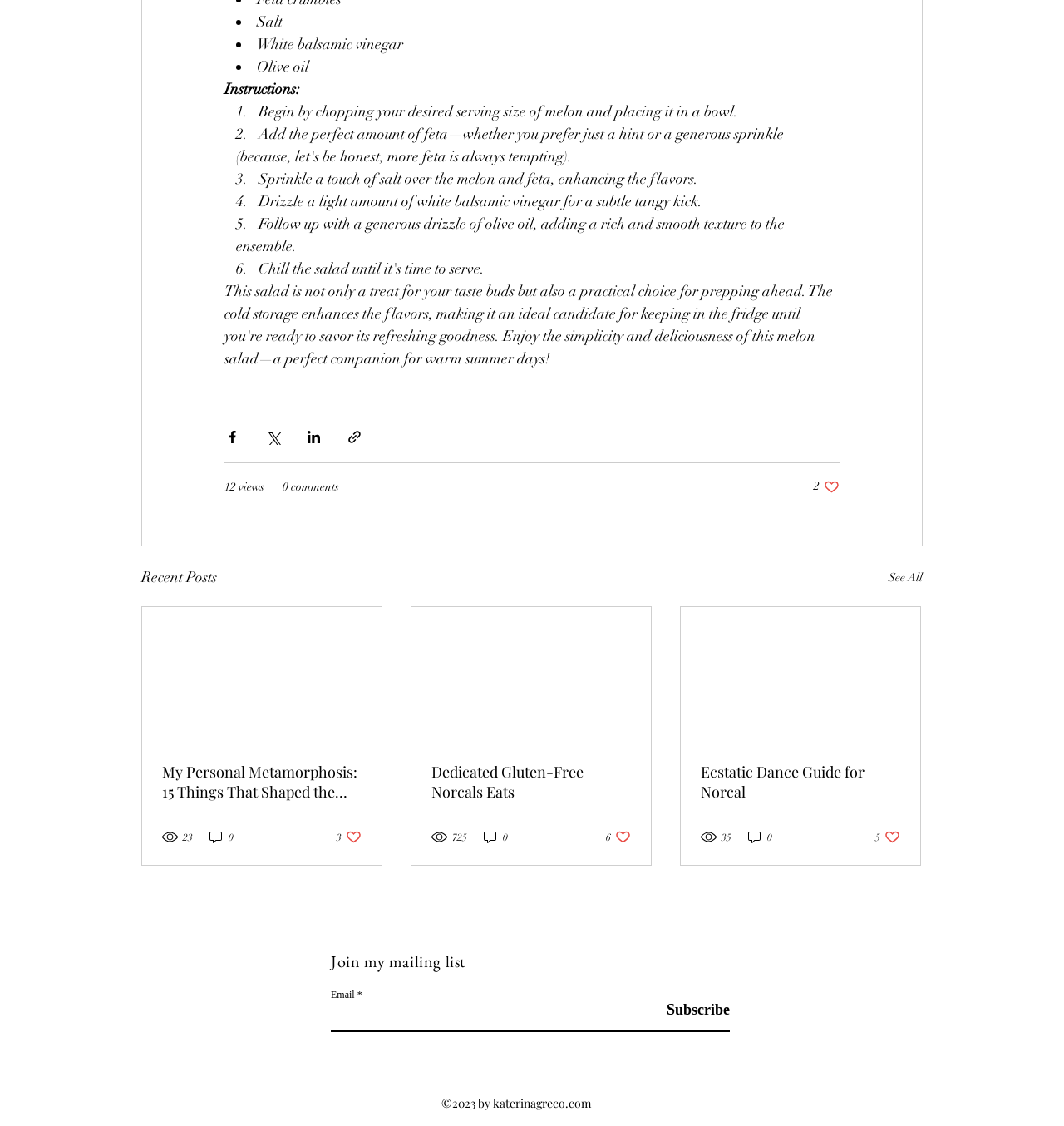How many likes does the post 'Dedicated Gluten-Free Norcals Eats' have?
Answer briefly with a single word or phrase based on the image.

6 likes